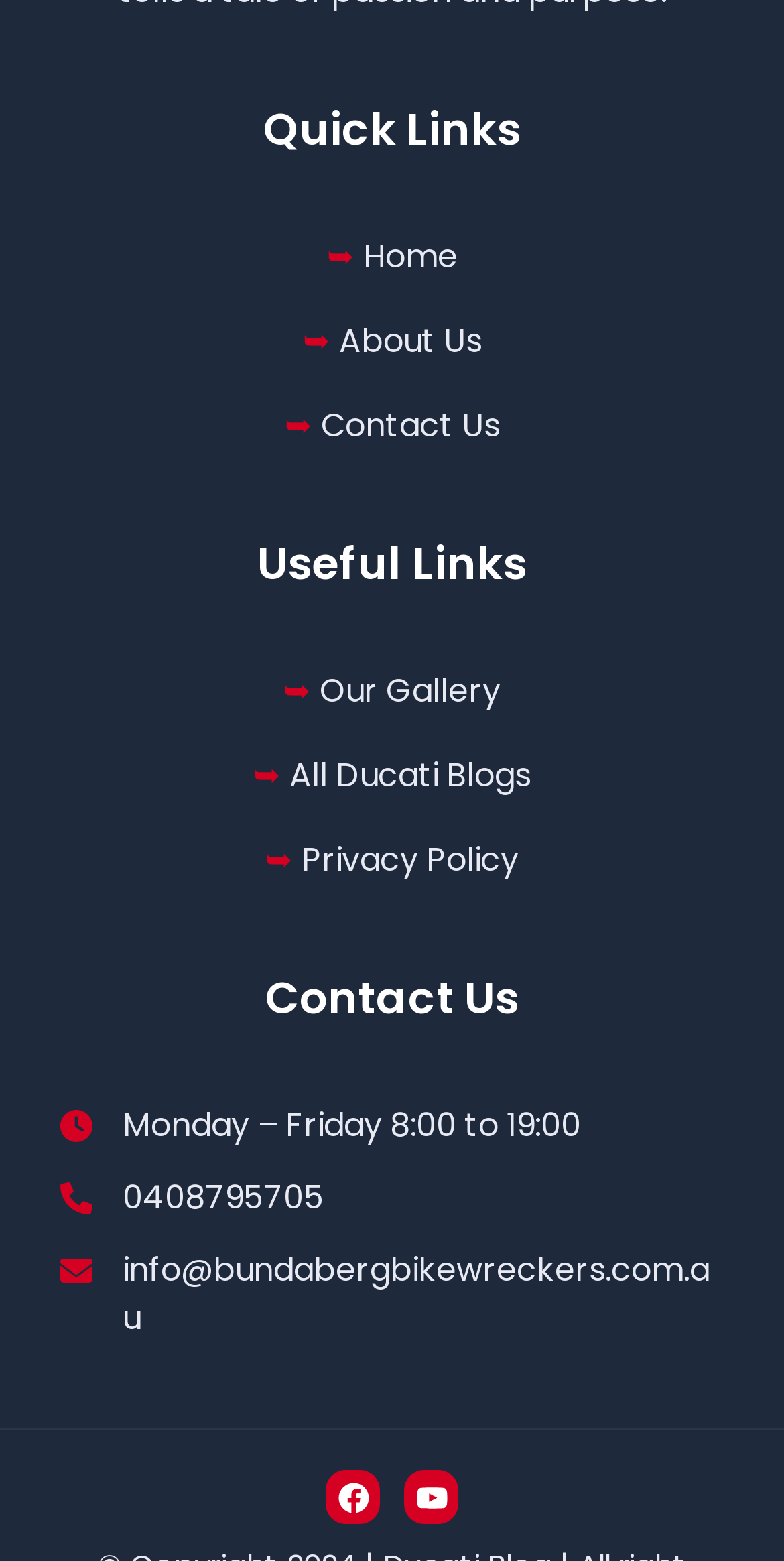Reply to the question with a single word or phrase:
What is the phone number?

0408795705